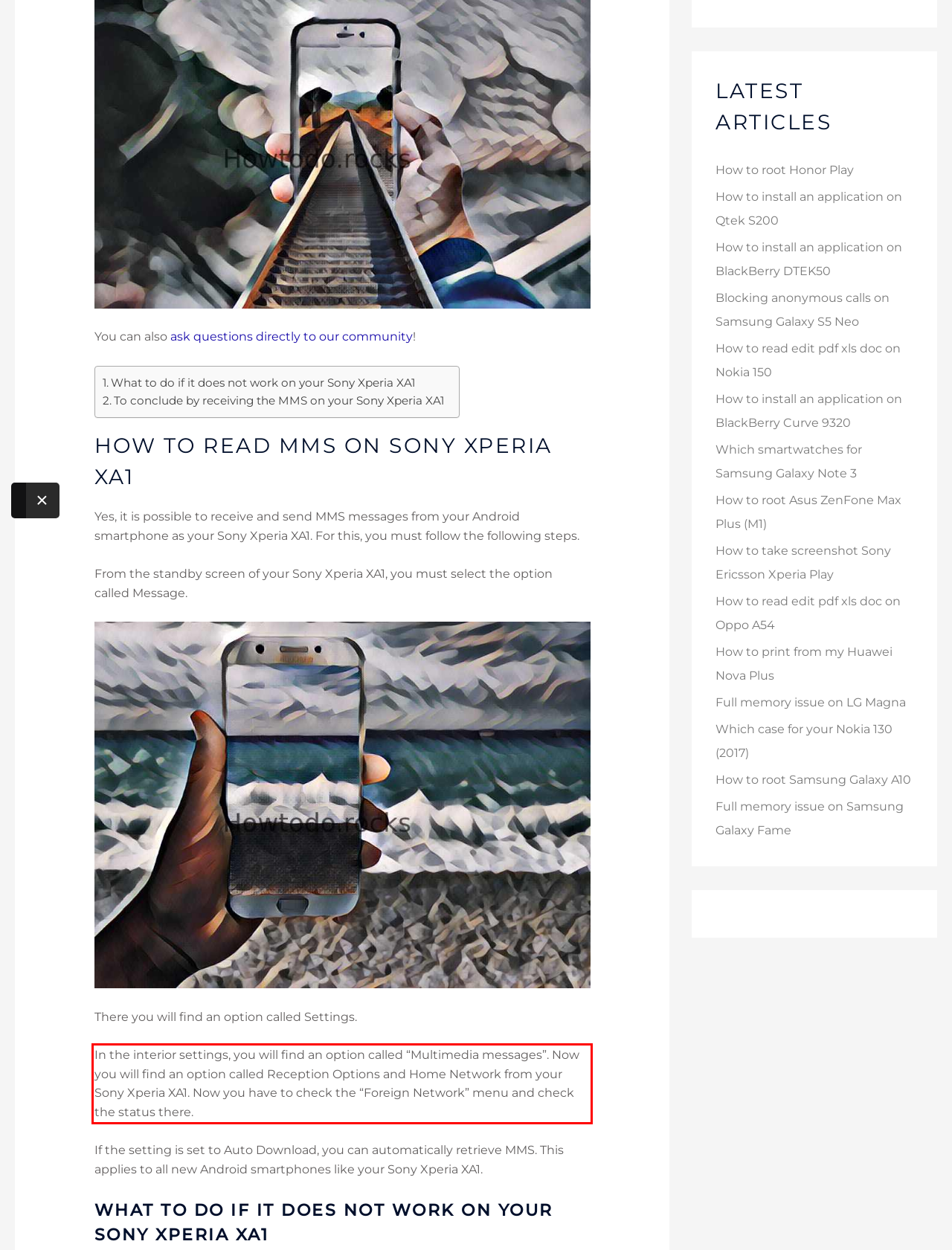Analyze the screenshot of the webpage that features a red bounding box and recognize the text content enclosed within this red bounding box.

In the interior settings, you will find an option called “Multimedia messages”. Now you will find an option called Reception Options and Home Network from your Sony Xperia XA1. Now you have to check the “Foreign Network” menu and check the status there.